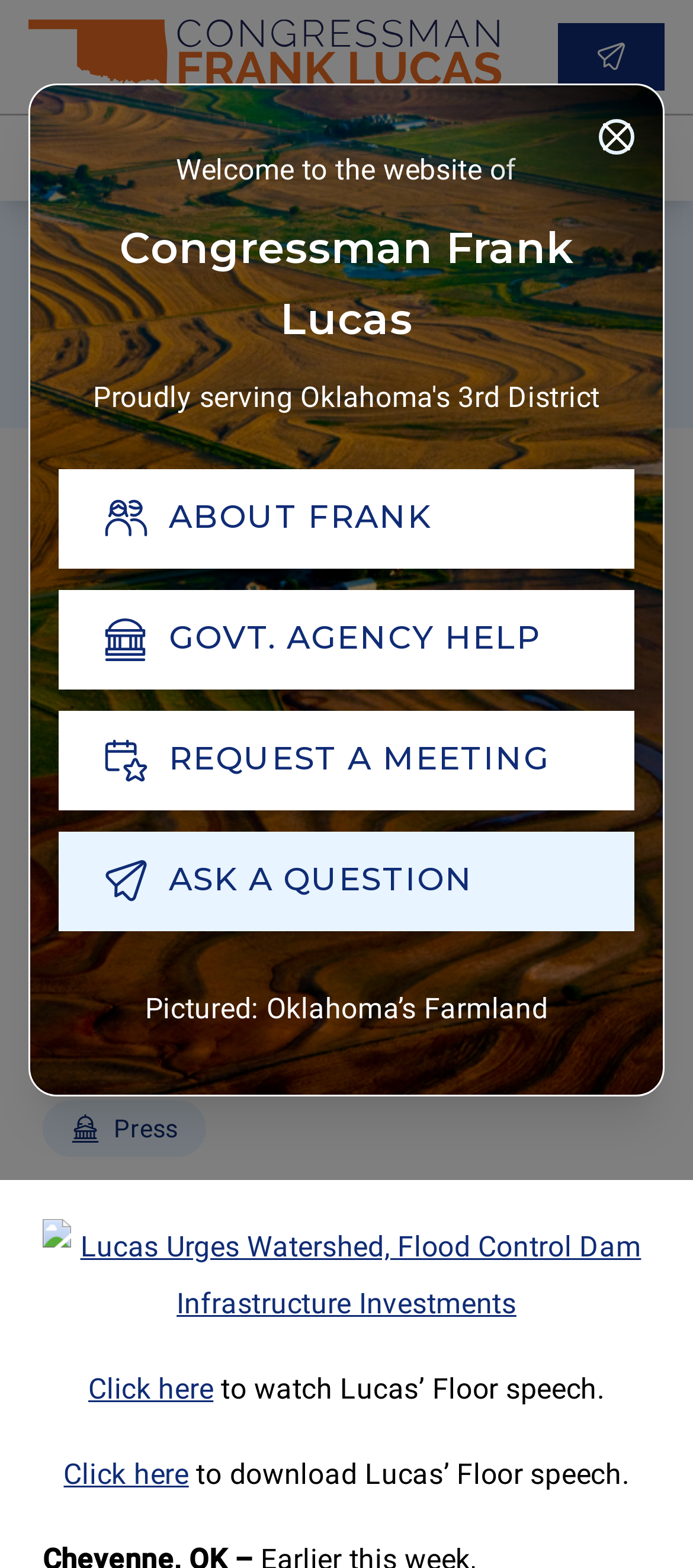Given the description Click here, predict the bounding box coordinates of the UI element. Ensure the coordinates are in the format (top-left x, top-left y, bottom-right x, bottom-right y) and all values are between 0 and 1.

[0.127, 0.875, 0.308, 0.896]